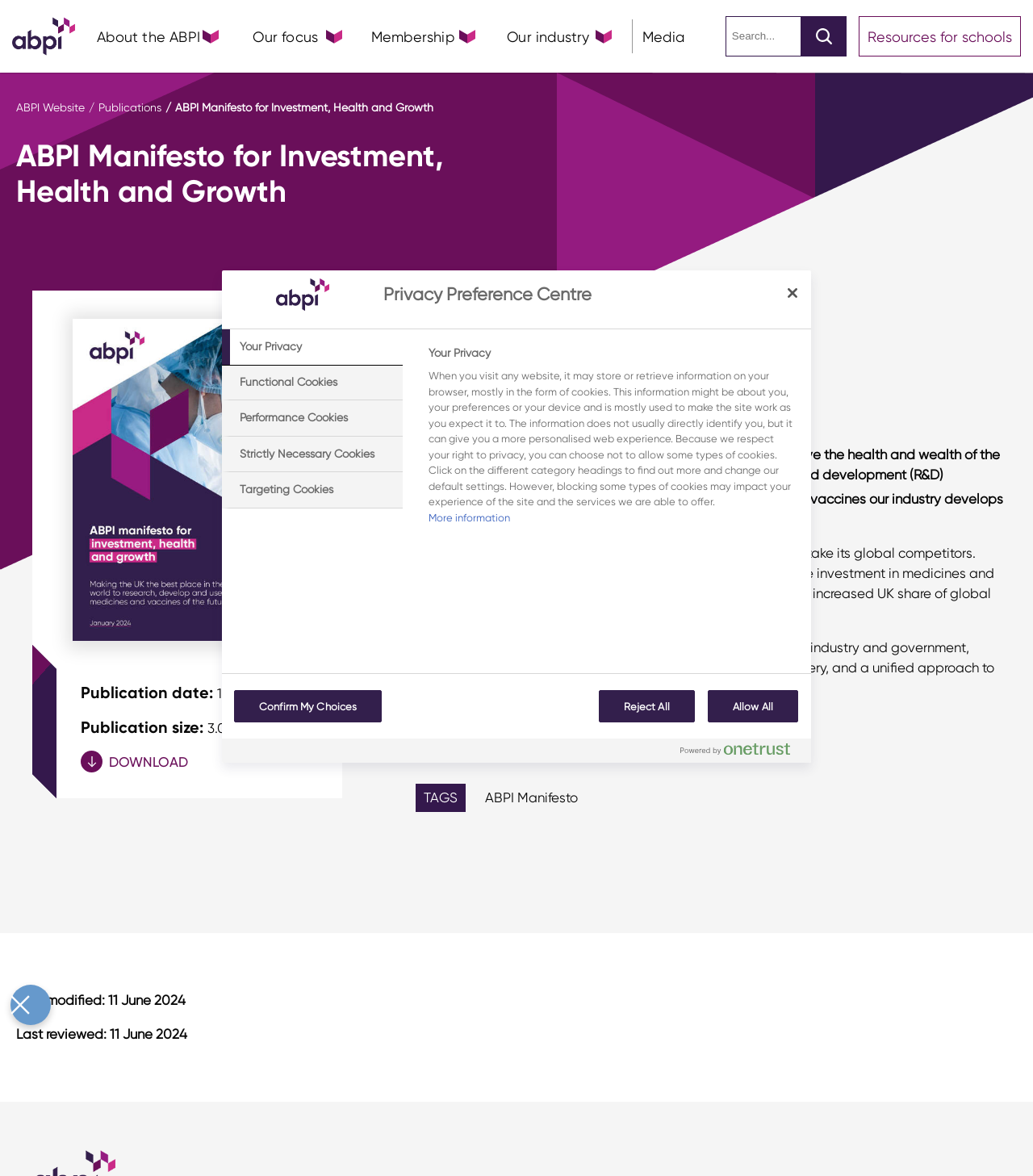Give a one-word or phrase response to the following question: What is the name of the organization behind this manifesto?

ABPI